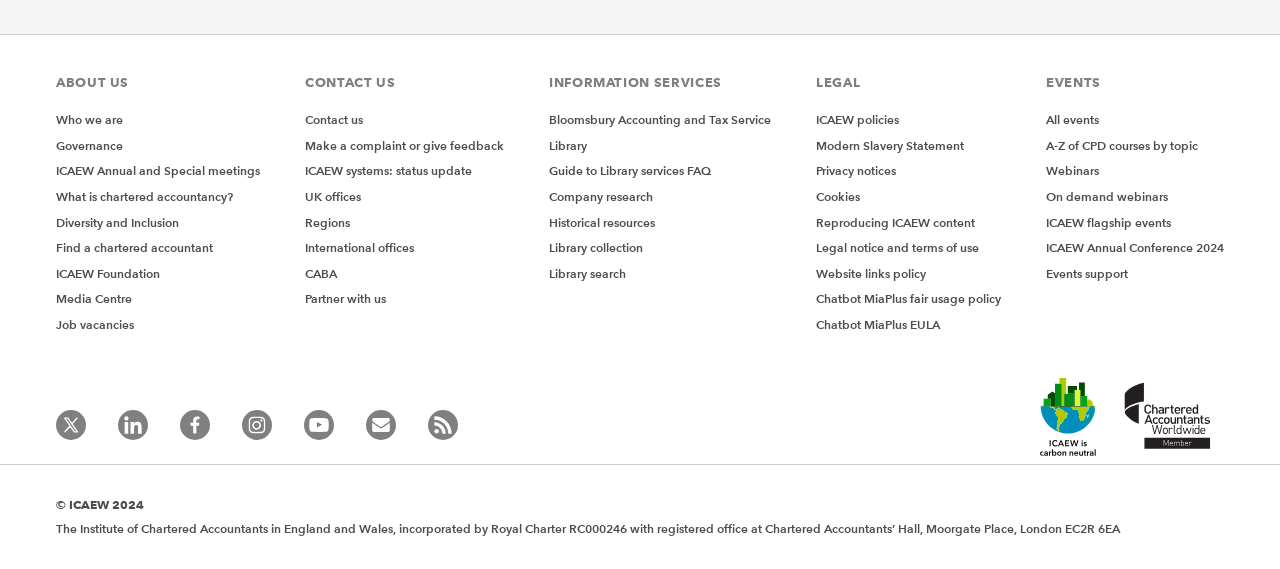What is the purpose of the 'Find a chartered accountant' link? Look at the image and give a one-word or short phrase answer.

To find a chartered accountant